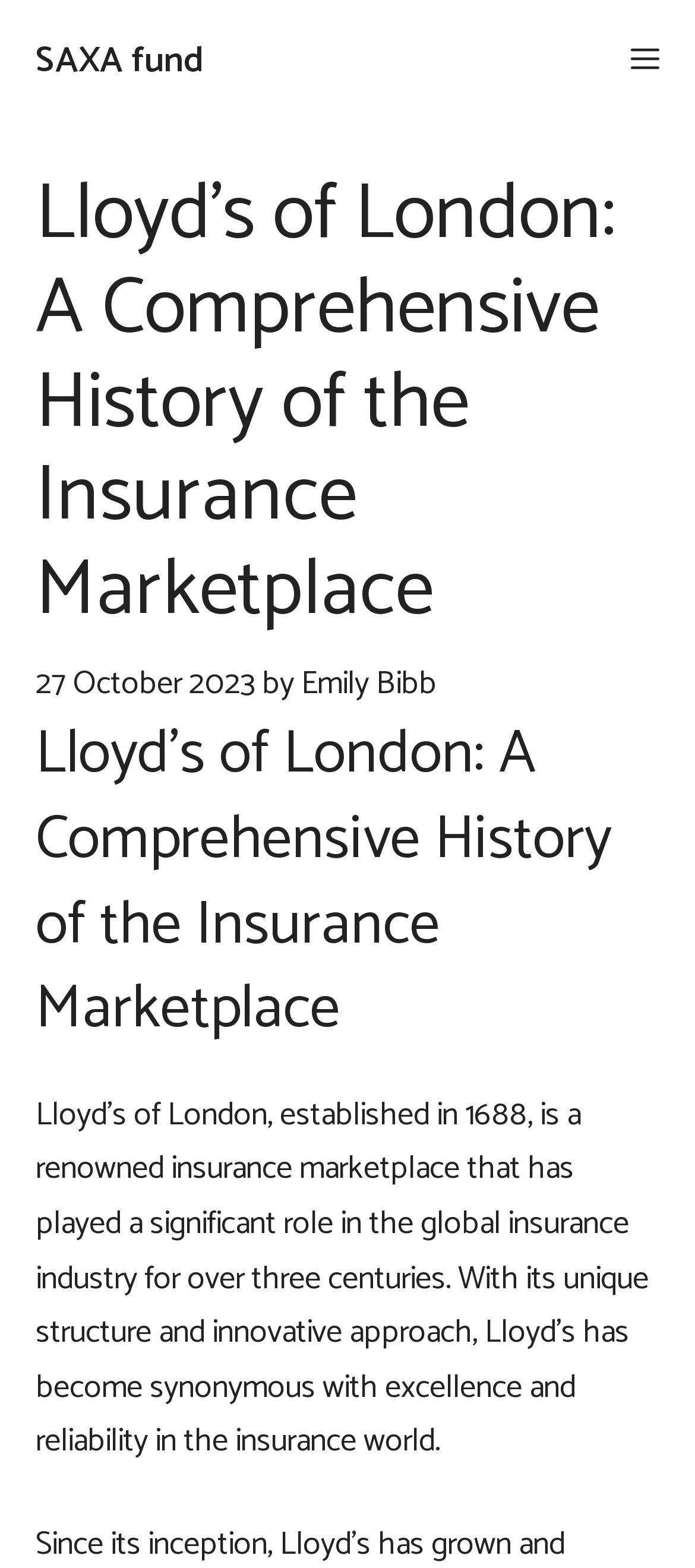Given the element description role in the, identify the bounding box coordinates for the UI element on the webpage screenshot. The format should be (top-left x, top-left y, bottom-right x, bottom-right y), with values between 0 and 1.

[0.408, 0.764, 0.595, 0.798]